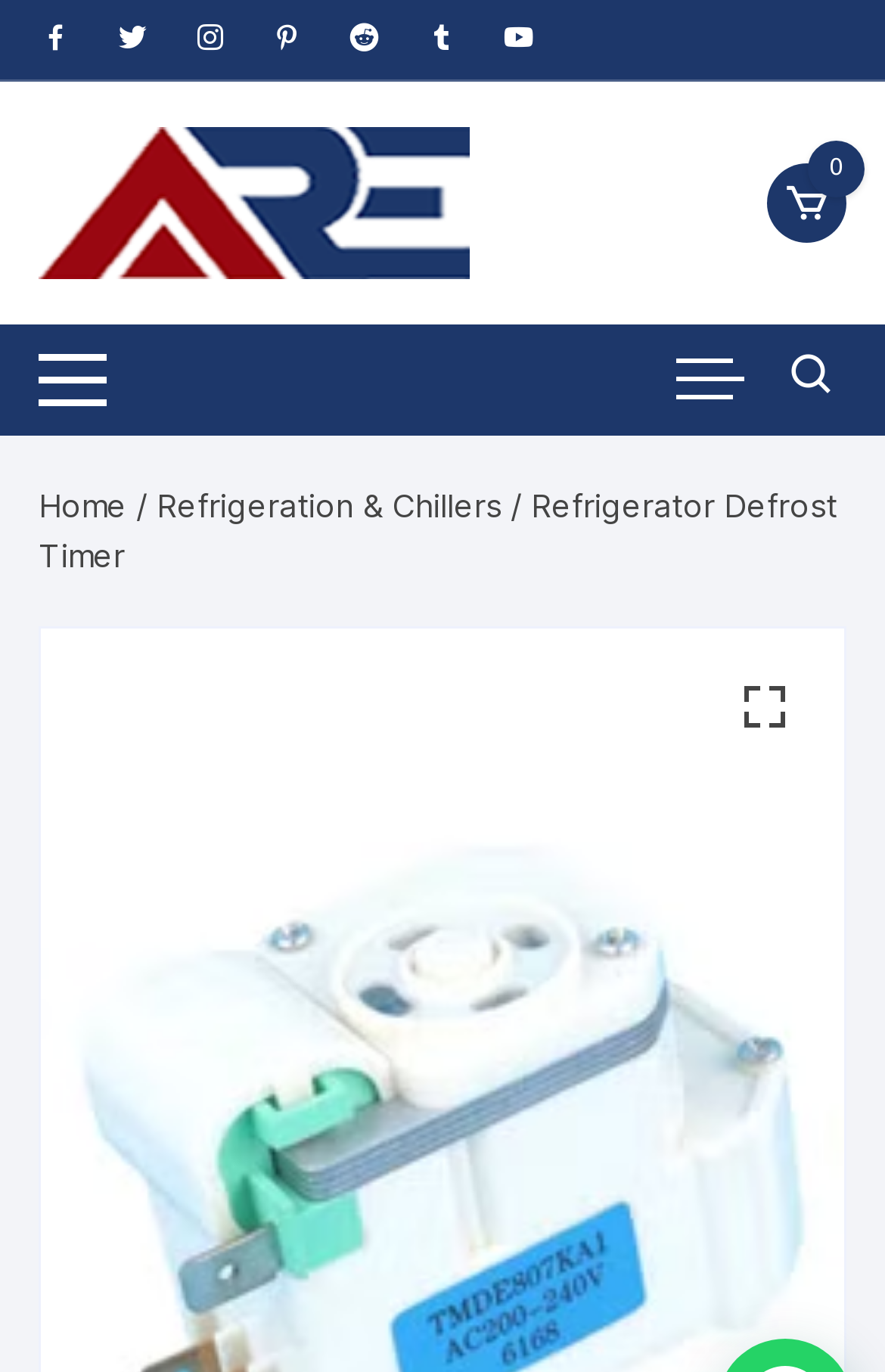How many social media links are there?
Look at the image and provide a detailed response to the question.

I counted the number of social media links at the top of the page, which include '', '', '', '', '', '', and ''. Therefore, there are 7 social media links in total.